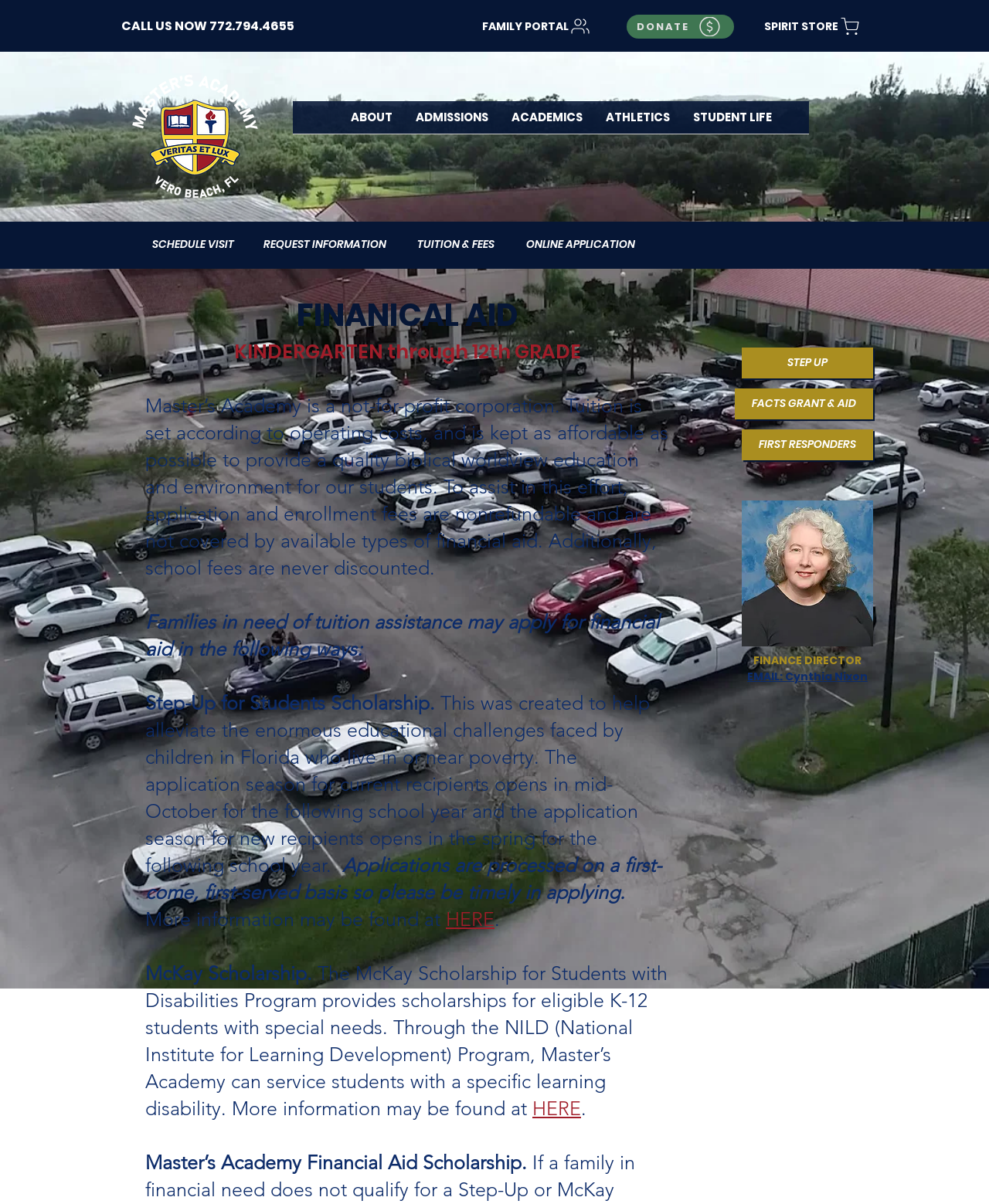Extract the bounding box coordinates for the described element: "FACTS GRANT & AID". The coordinates should be represented as four float numbers between 0 and 1: [left, top, right, bottom].

[0.743, 0.323, 0.883, 0.348]